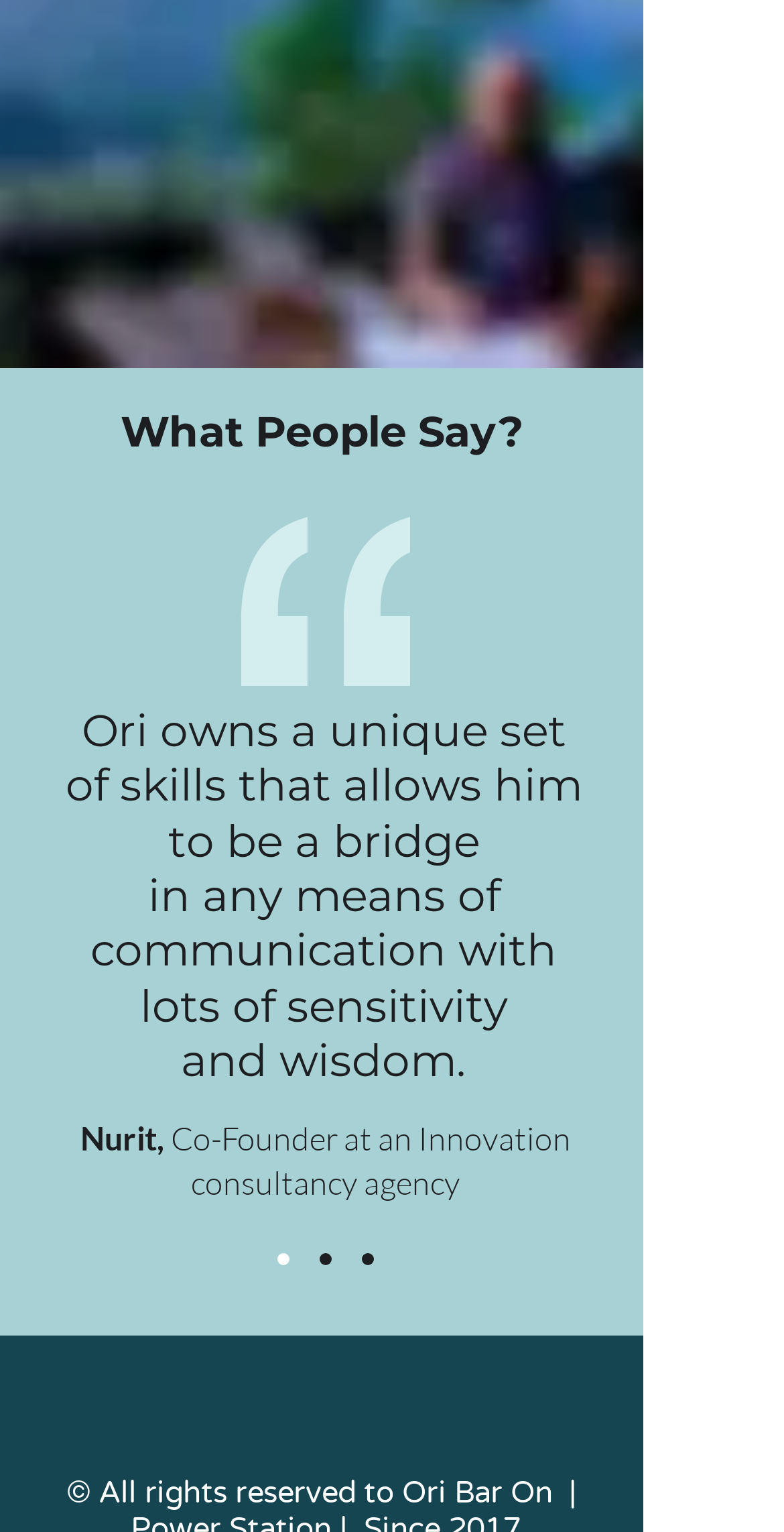What is the language of the webpage? Using the information from the screenshot, answer with a single word or phrase.

Hebrew